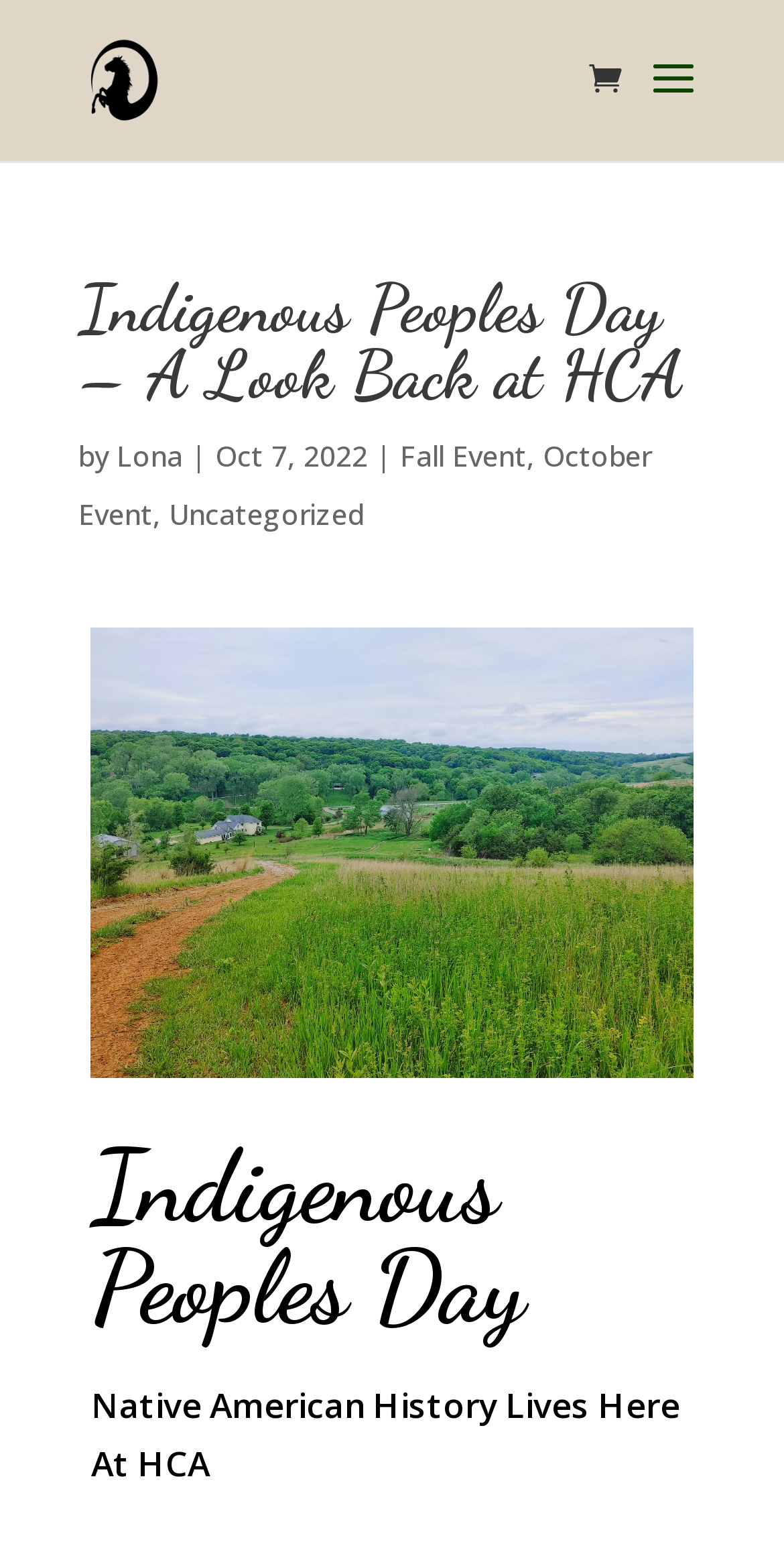Please determine the main heading text of this webpage.

Indigenous Peoples Day – A Look Back at HCA